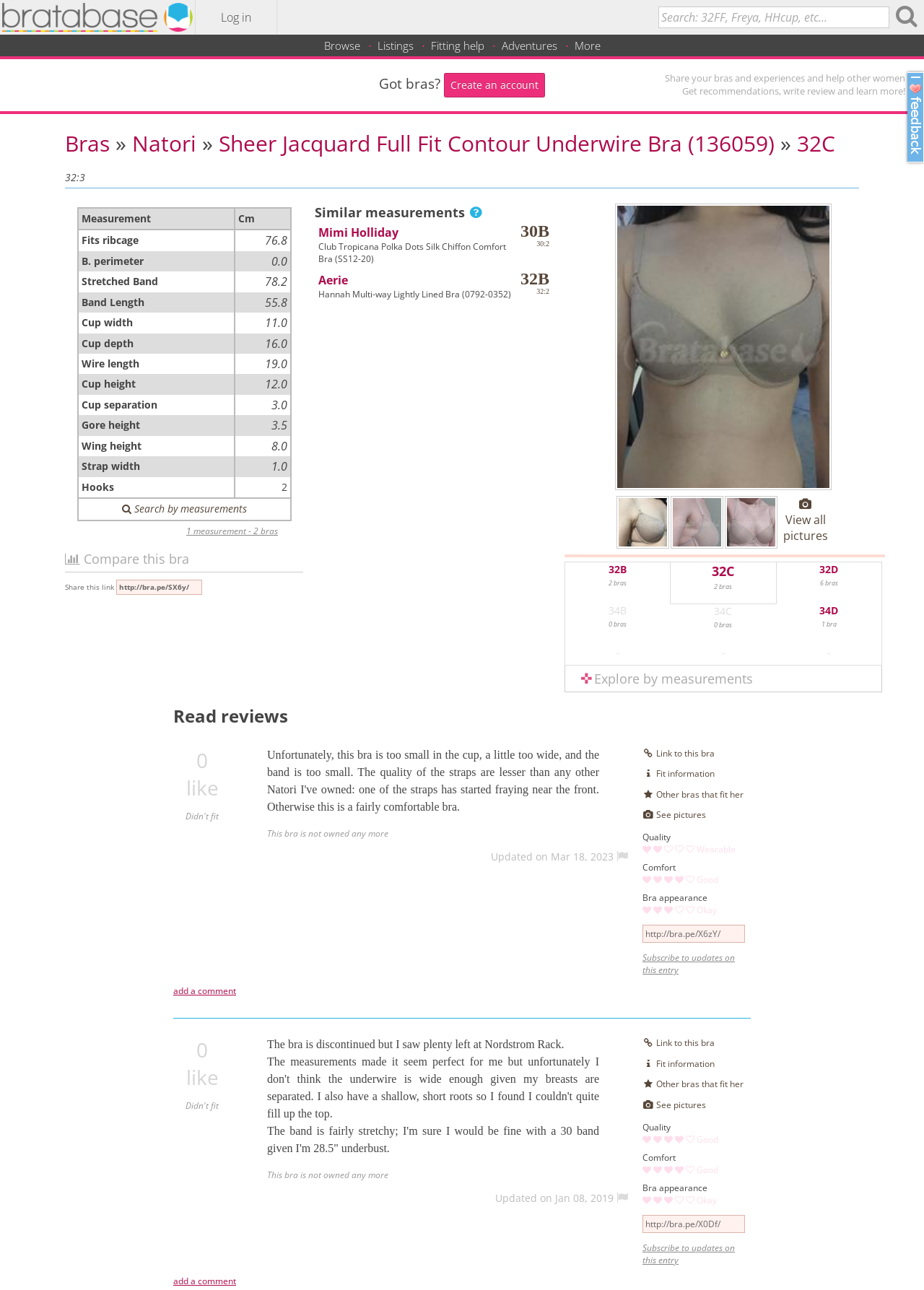Show the bounding box coordinates of the element that should be clicked to complete the task: "Log in to the website".

[0.212, 0.0, 0.299, 0.027]